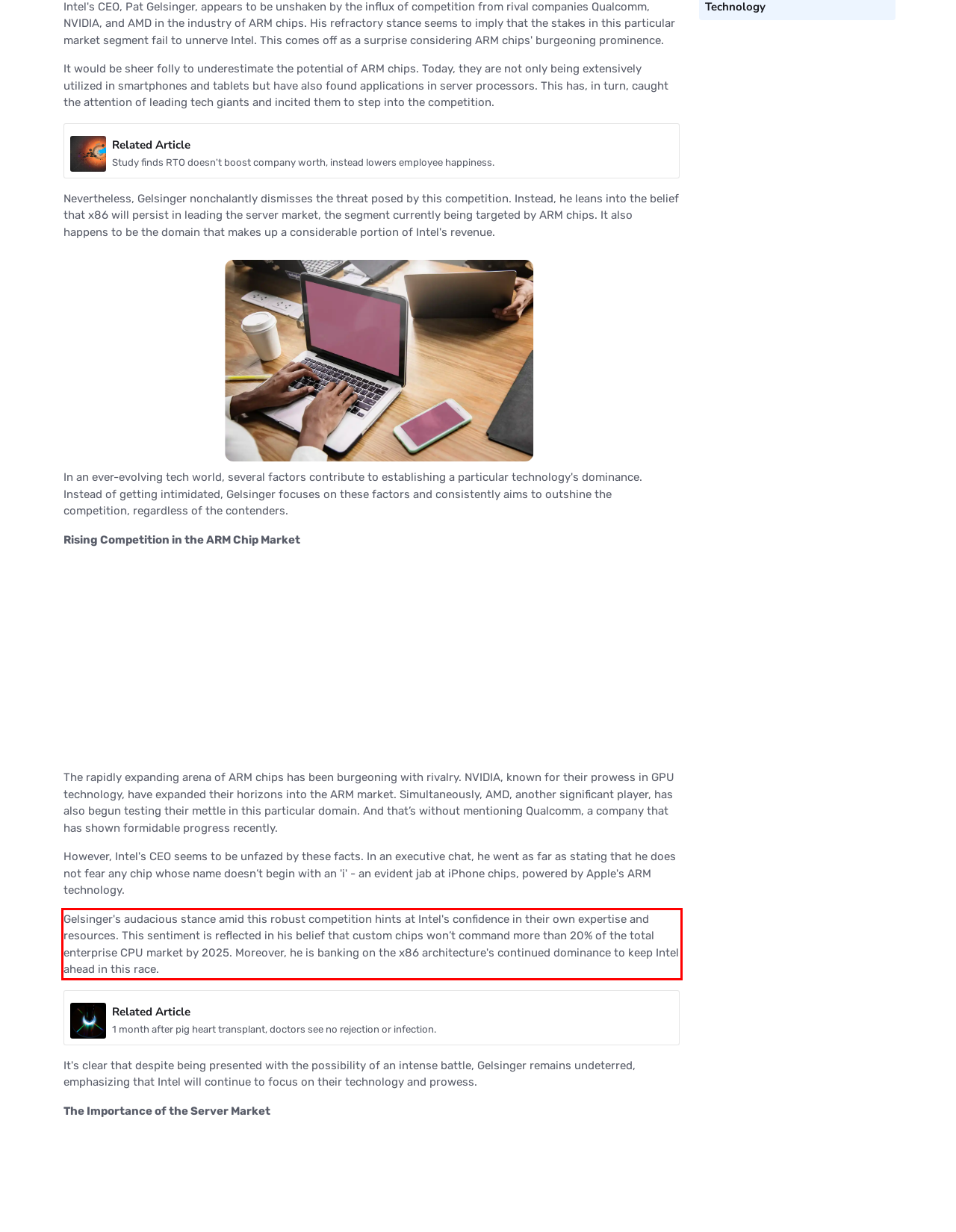Identify the text inside the red bounding box on the provided webpage screenshot by performing OCR.

Gelsinger's audacious stance amid this robust competition hints at Intel's confidence in their own expertise and resources. This sentiment is reflected in his belief that custom chips won’t command more than 20% of the total enterprise CPU market by 2025. Moreover, he is banking on the x86 architecture's continued dominance to keep Intel ahead in this race.